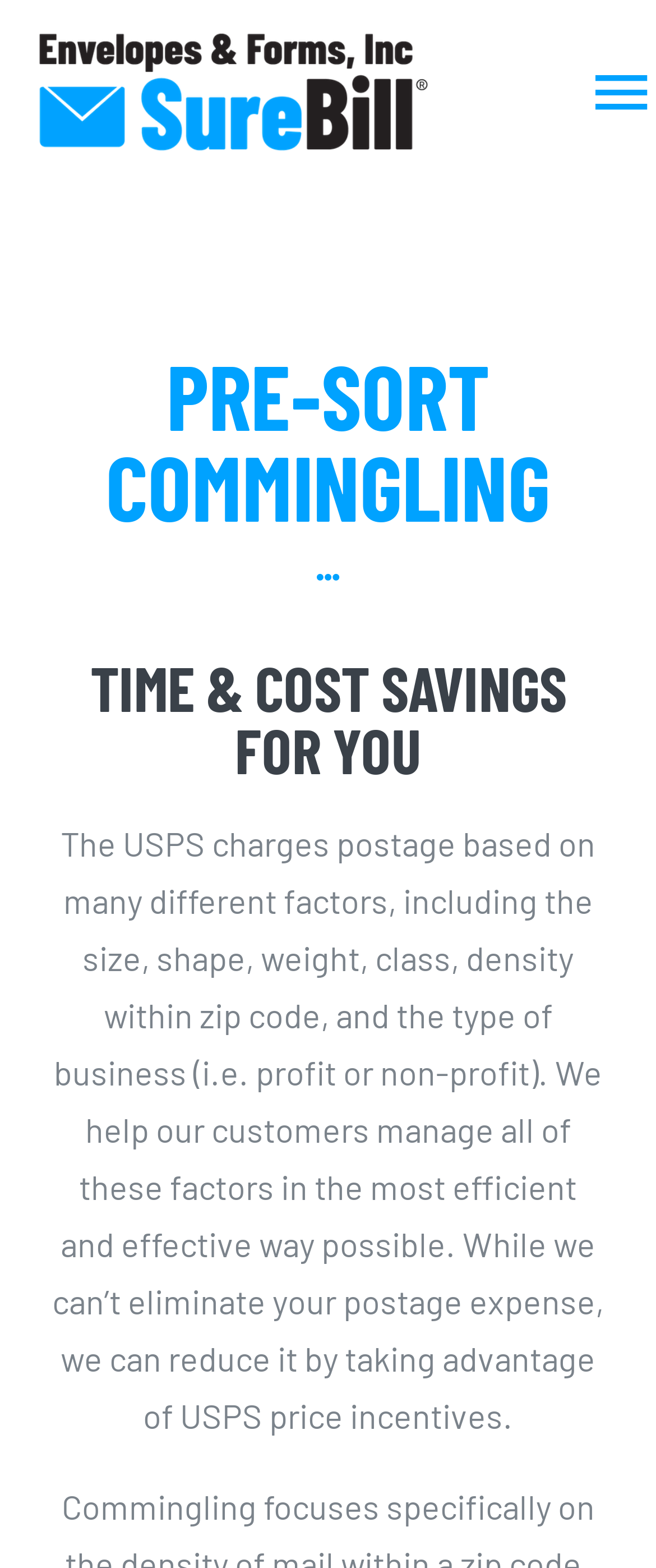Provide the bounding box coordinates of the UI element that matches the description: "Toggle Navigation".

[0.895, 0.036, 1.0, 0.08]